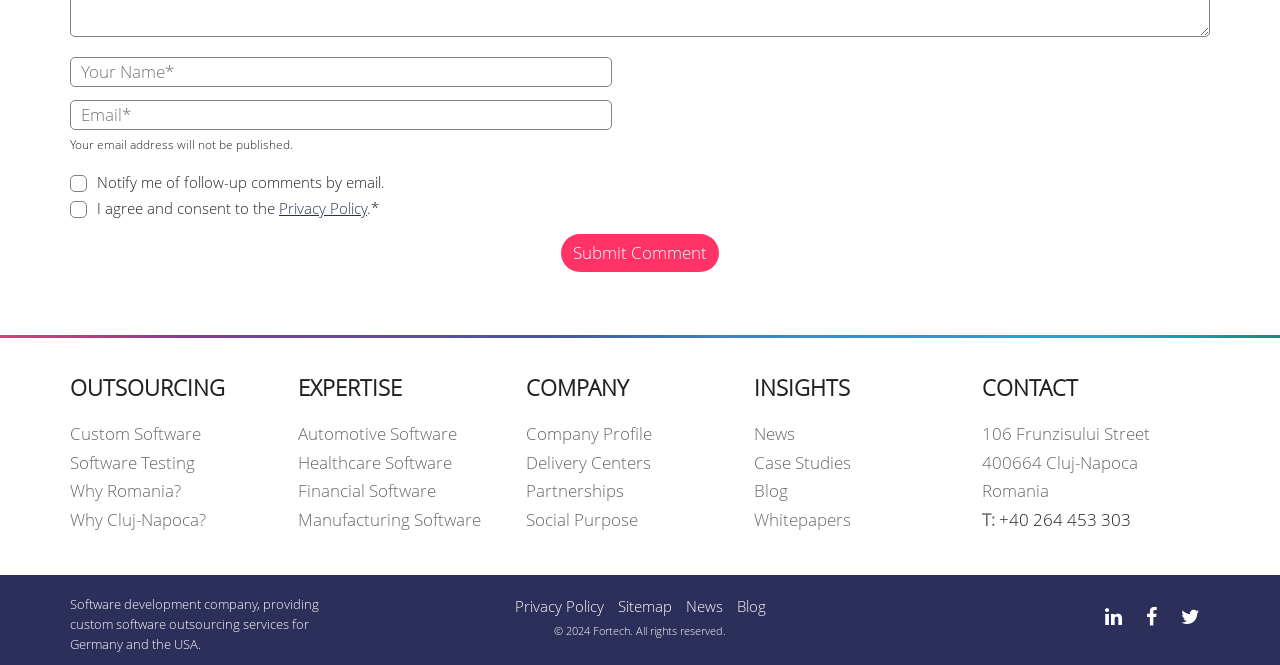Determine the bounding box coordinates for the clickable element to execute this instruction: "Check the 'Notify me of follow-up comments by email' checkbox". Provide the coordinates as four float numbers between 0 and 1, i.e., [left, top, right, bottom].

[0.055, 0.263, 0.068, 0.289]